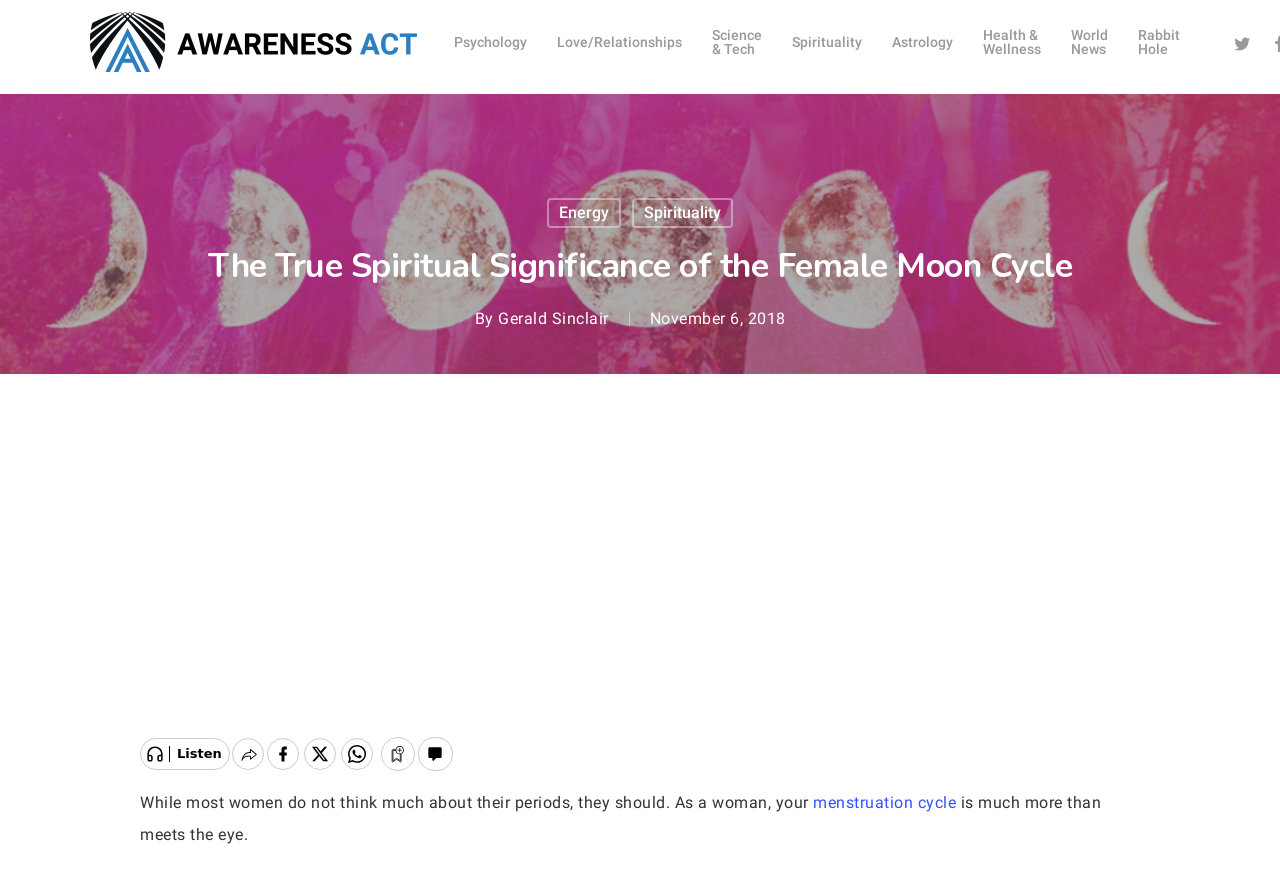Please provide the bounding box coordinates for the element that needs to be clicked to perform the instruction: "Read the Trade and Development Report 2022". The coordinates must consist of four float numbers between 0 and 1, formatted as [left, top, right, bottom].

None